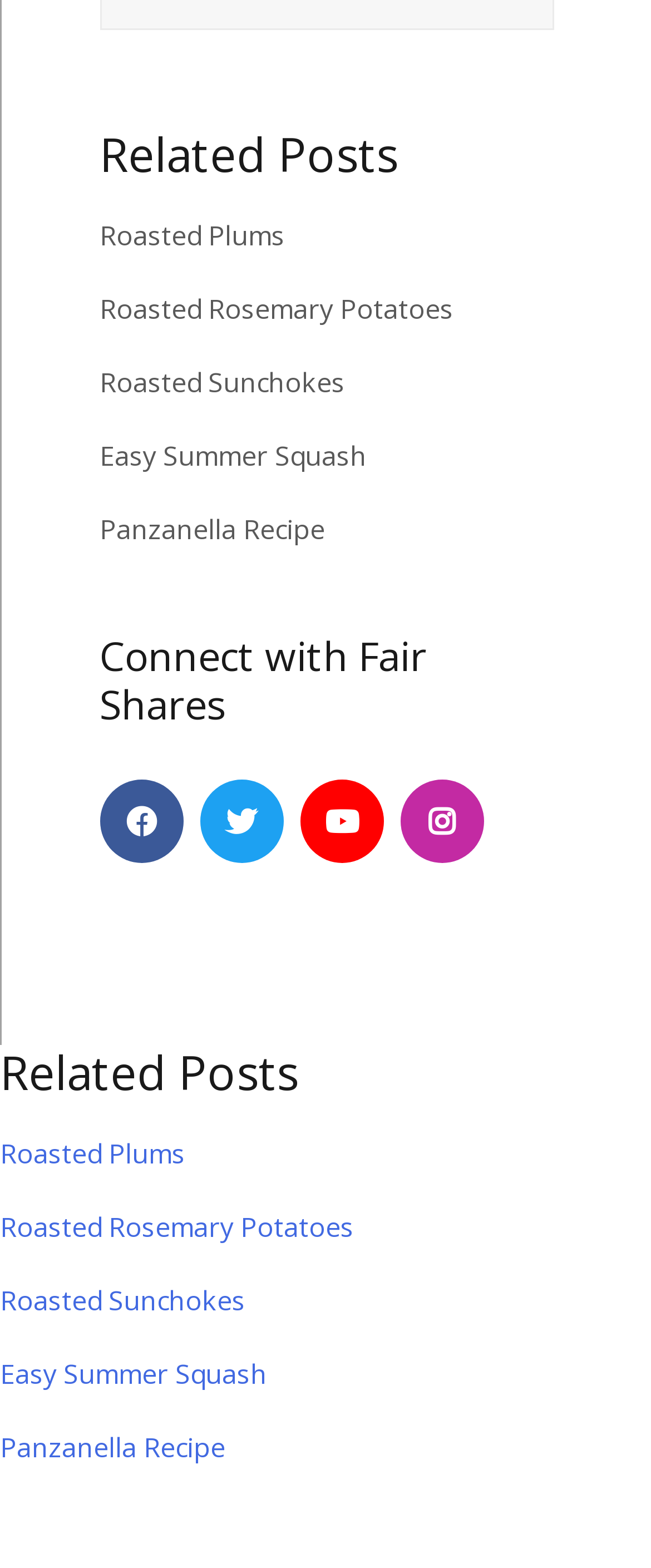Determine the bounding box coordinates of the section I need to click to execute the following instruction: "Read 'Panzanella Recipe'". Provide the coordinates as four float numbers between 0 and 1, i.e., [left, top, right, bottom].

[0.153, 0.326, 0.499, 0.35]